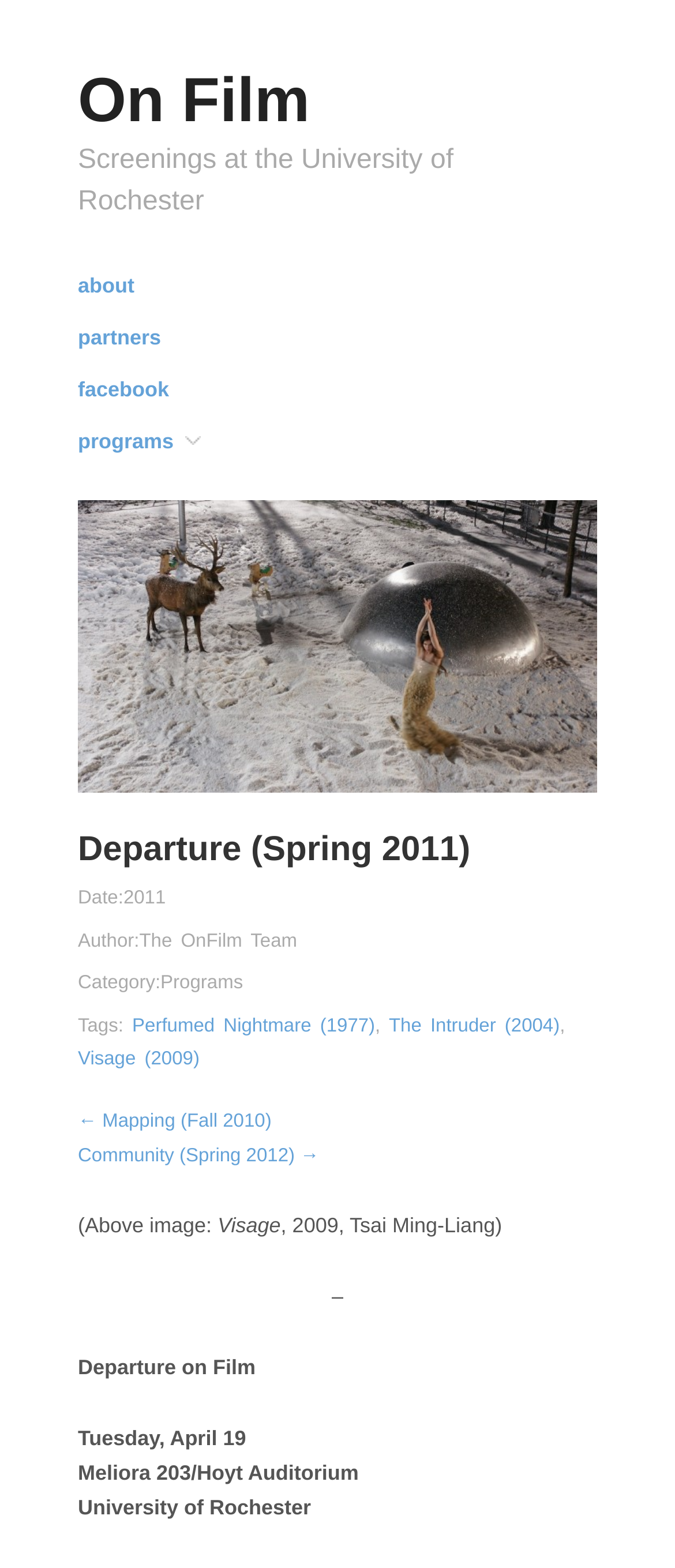Examine the image carefully and respond to the question with a detailed answer: 
What is the title of the film?

The title of the film can be found in the heading element 'Departure (Spring 2011)' which is located at the top of the webpage, and also in the image description 'Departure (Spring 2011)'.